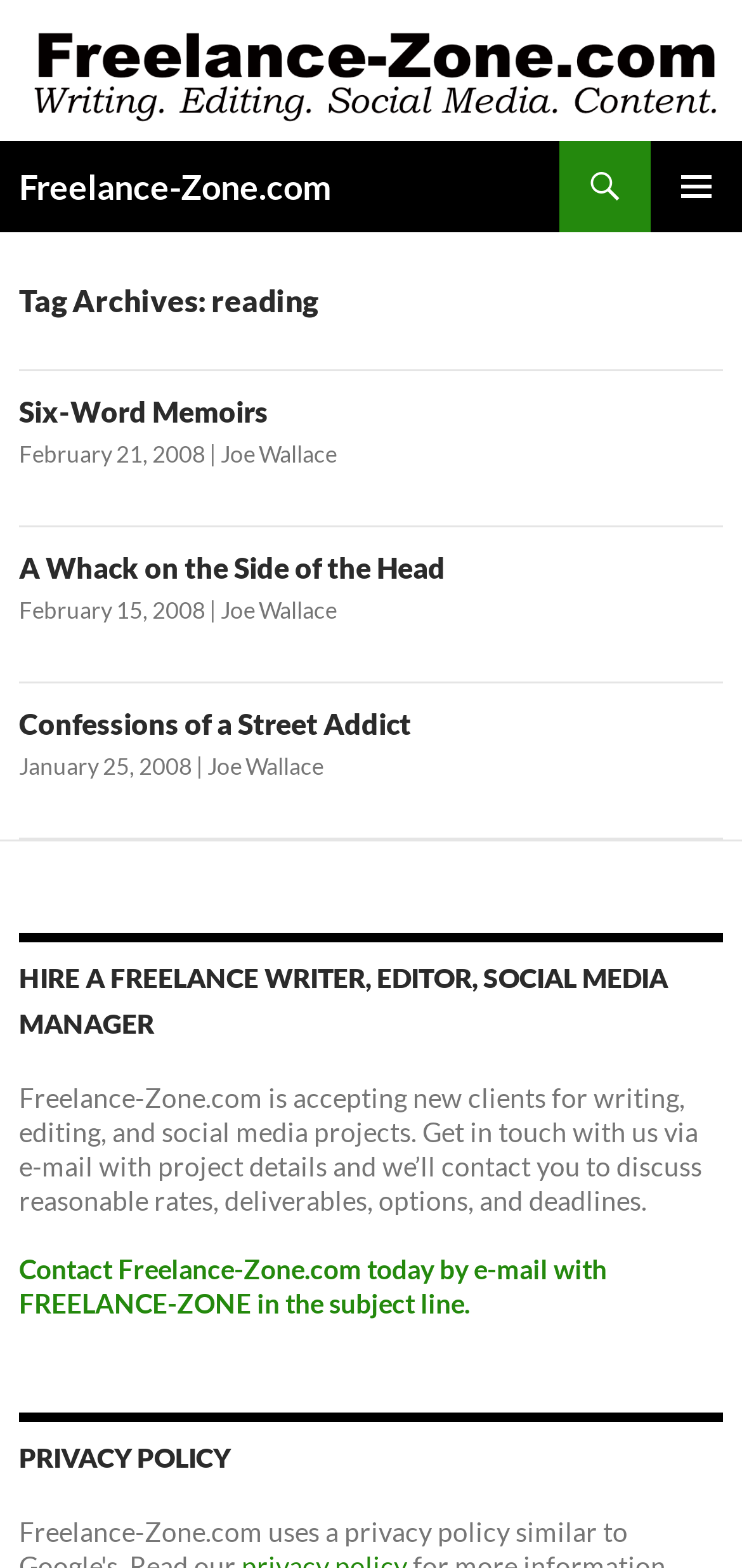What is the purpose of Freelance-Zone.com?
Use the information from the image to give a detailed answer to the question.

The purpose of Freelance-Zone.com can be inferred from the heading and static text elements on the webpage, which indicate that the website is accepting new clients for writing, editing, and social media projects.